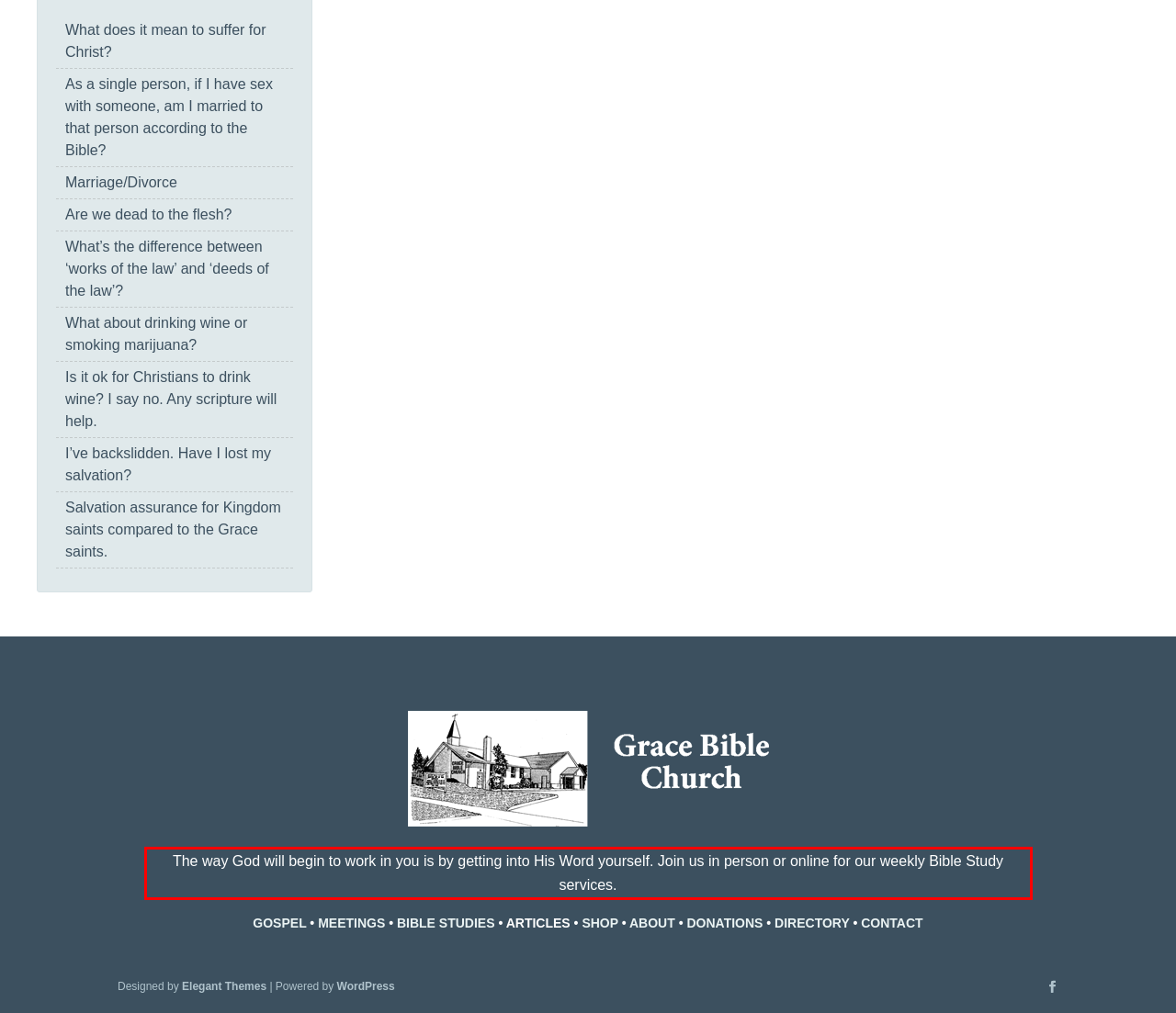Given a screenshot of a webpage, identify the red bounding box and perform OCR to recognize the text within that box.

The way God will begin to work in you is by getting into His Word yourself. Join us in person or online for our weekly Bible Study services.